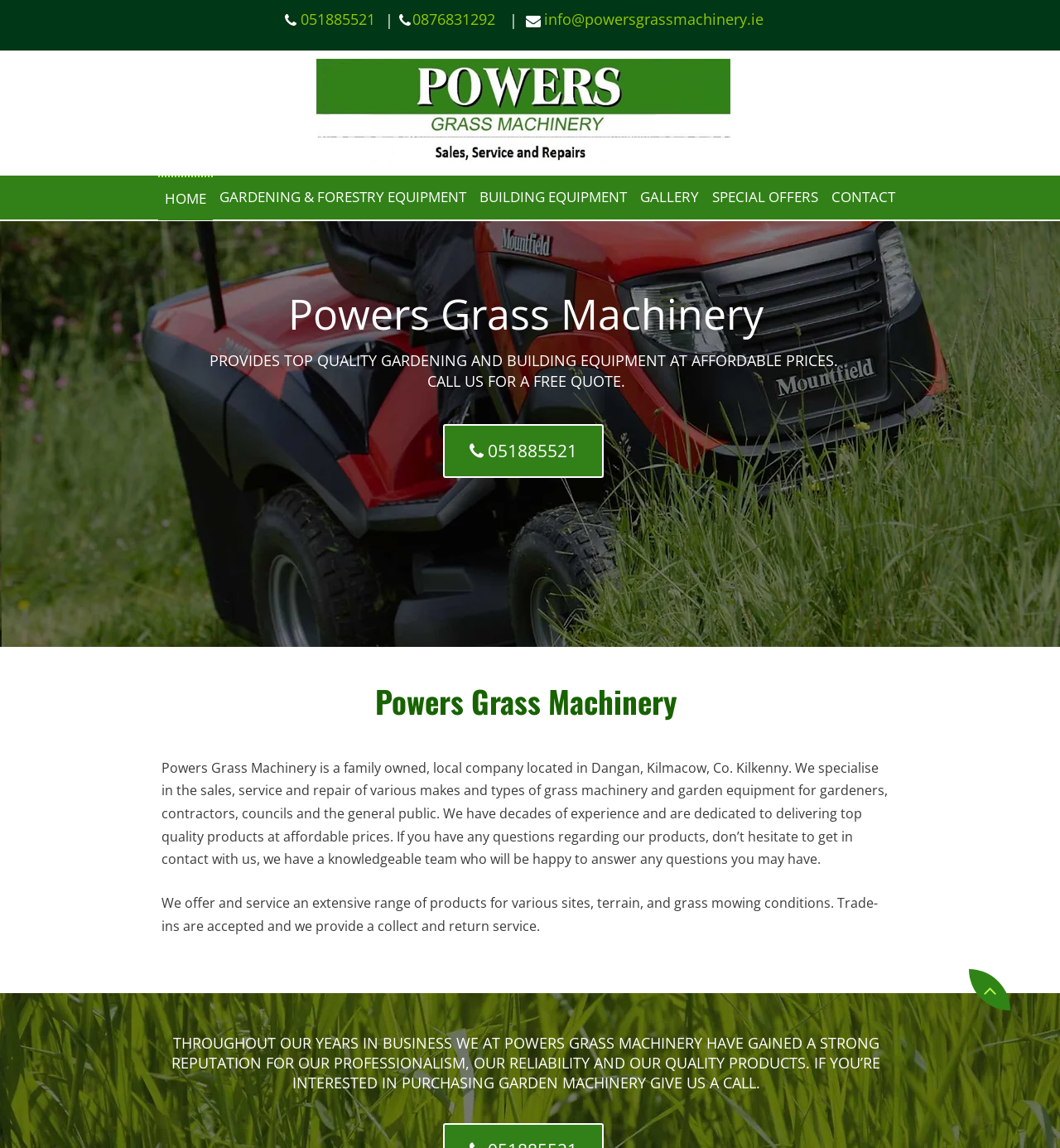Specify the bounding box coordinates of the region I need to click to perform the following instruction: "Learn more about SPECIAL OFFERS". The coordinates must be four float numbers in the range of 0 to 1, i.e., [left, top, right, bottom].

[0.665, 0.153, 0.778, 0.19]